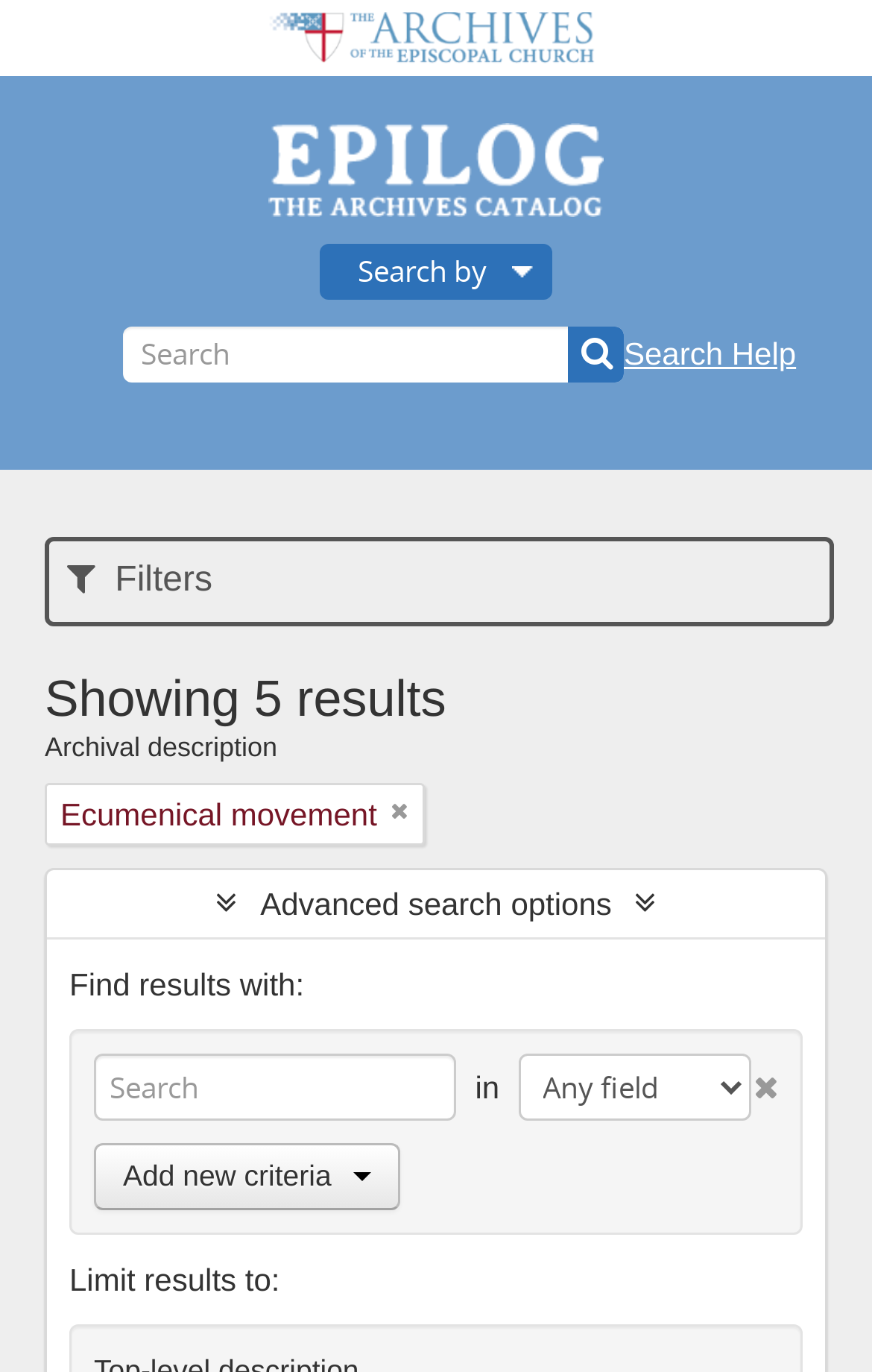Please give a short response to the question using one word or a phrase:
What is the label of the dropdown menu below the search textbox?

Find results with: